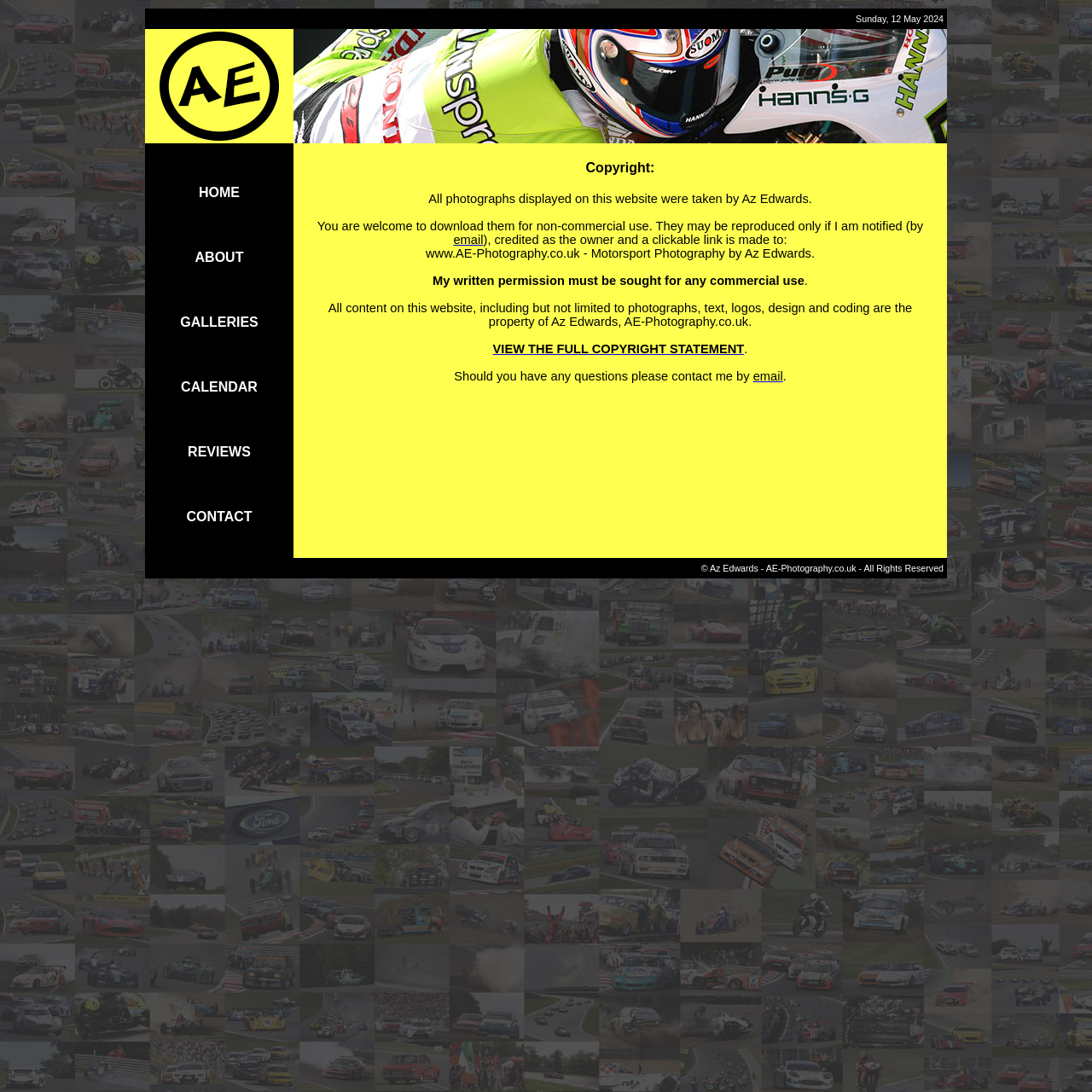Locate the bounding box coordinates of the clickable area to execute the instruction: "Go to ABOUT". Provide the coordinates as four float numbers between 0 and 1, represented as [left, top, right, bottom].

[0.133, 0.206, 0.269, 0.266]